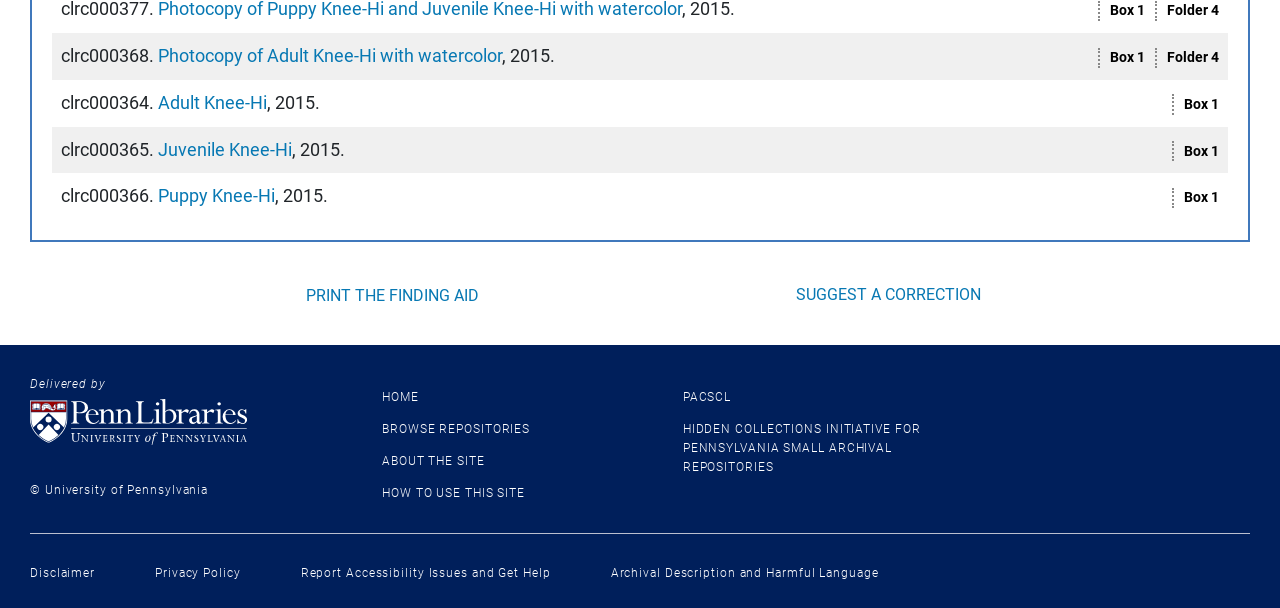Determine the bounding box coordinates for the region that must be clicked to execute the following instruction: "Suggest a correction".

[0.621, 0.469, 0.766, 0.5]